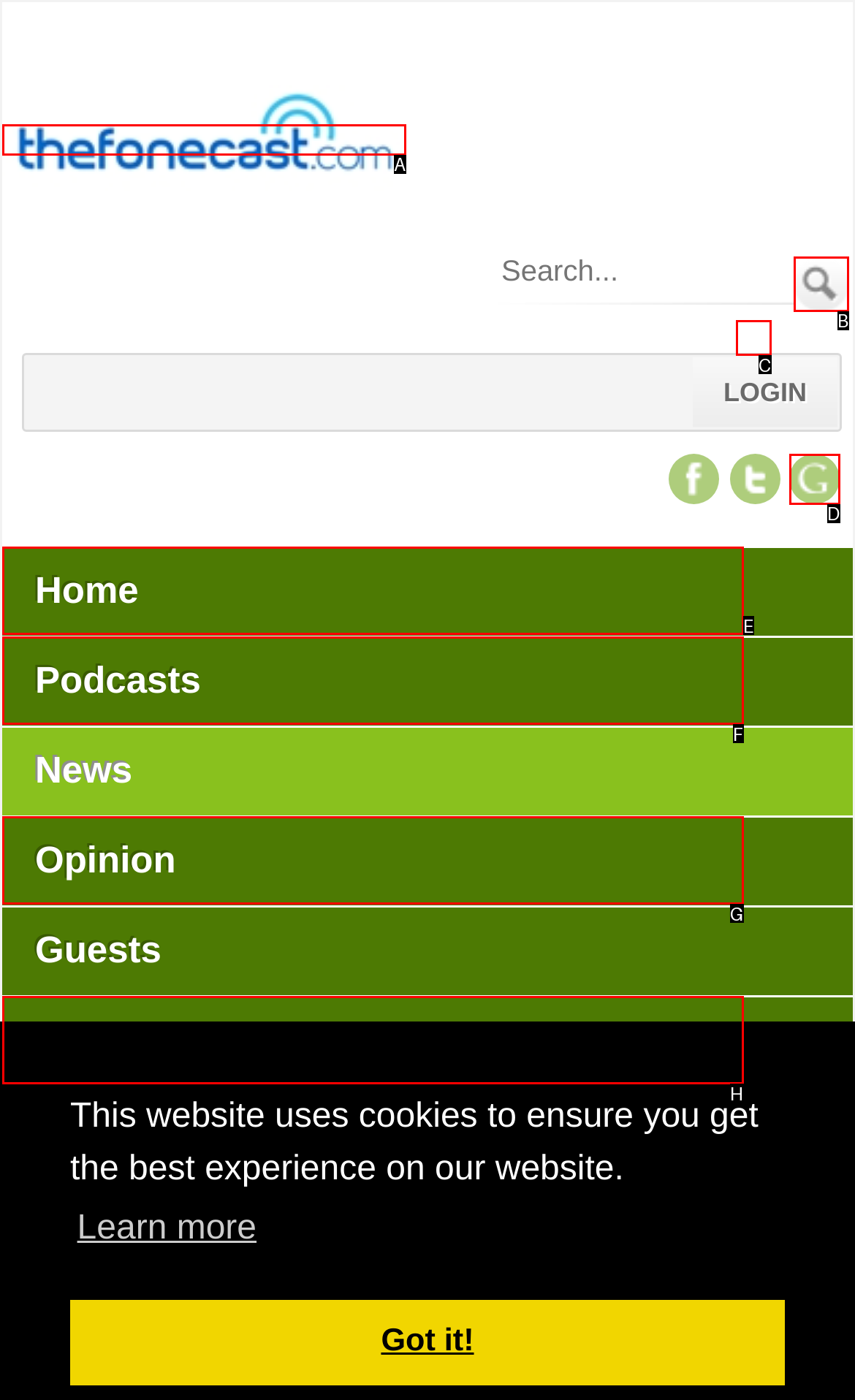Point out the letter of the HTML element you should click on to execute the task: Clear search text
Reply with the letter from the given options.

C